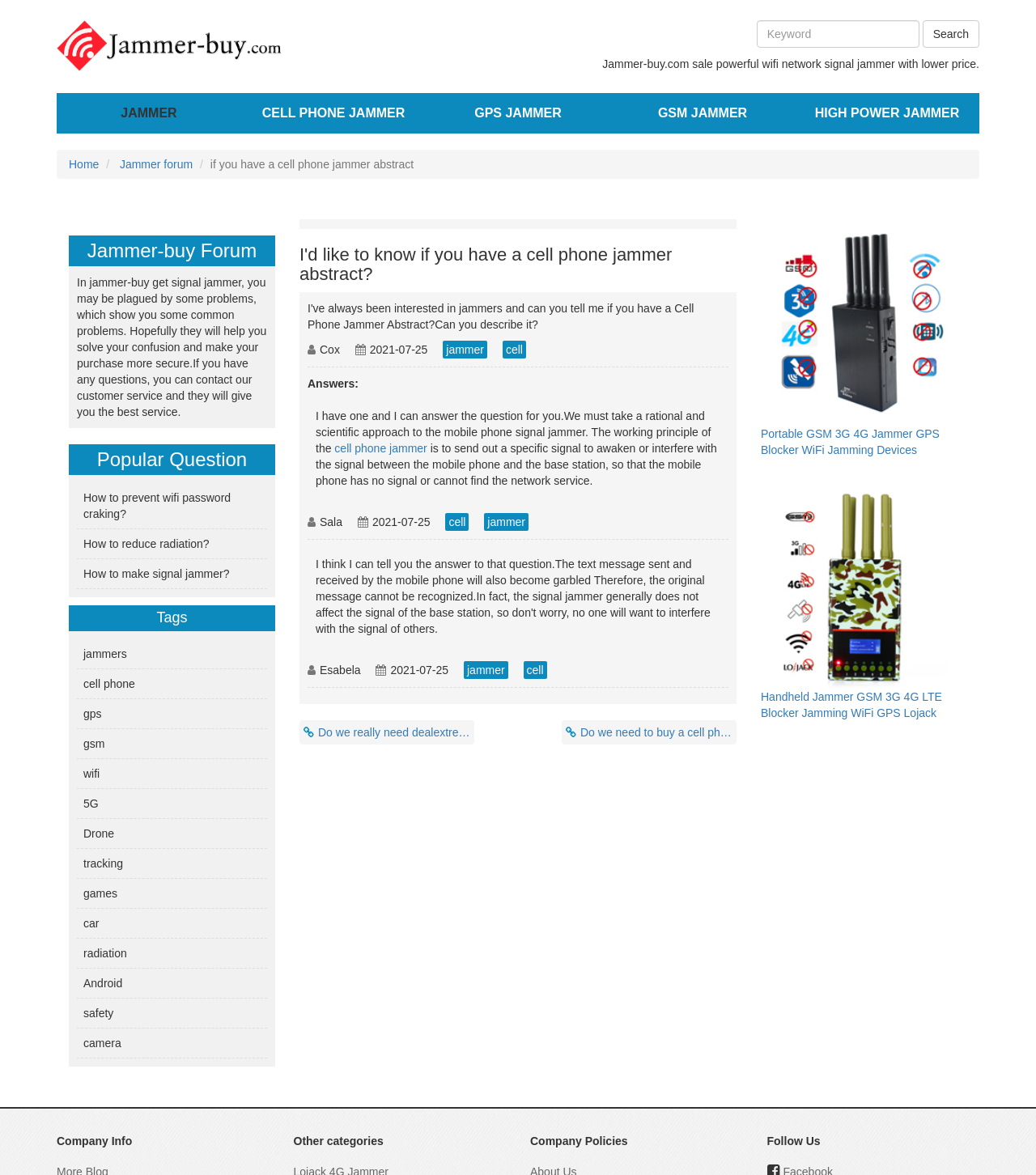Please respond to the question using a single word or phrase:
What is the purpose of the 'Jammer-buy Forum' section?

To discuss signal jammer topics